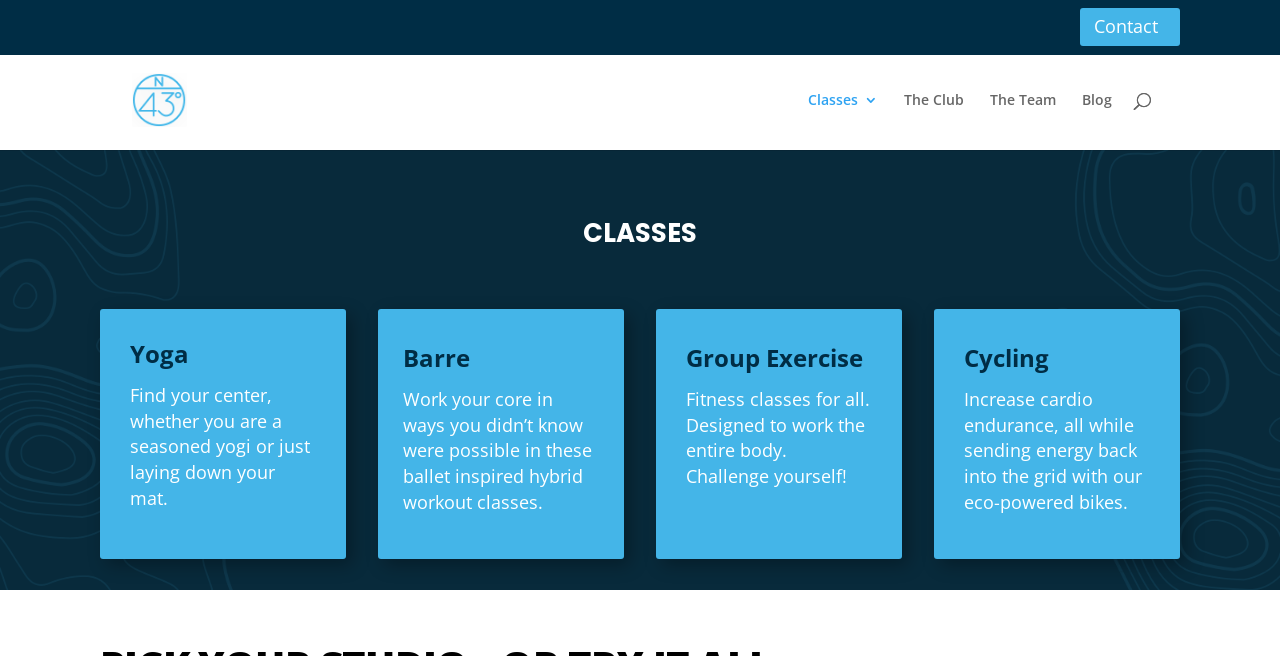Given the content of the image, can you provide a detailed answer to the question?
How many types of classes are offered?

Based on the webpage, there are four types of classes offered: Yoga, Barre, Group Exercise, and Cycling, which are indicated by the headings 'Yoga', 'Barre', 'Group Exercise', and 'Cycling' respectively.